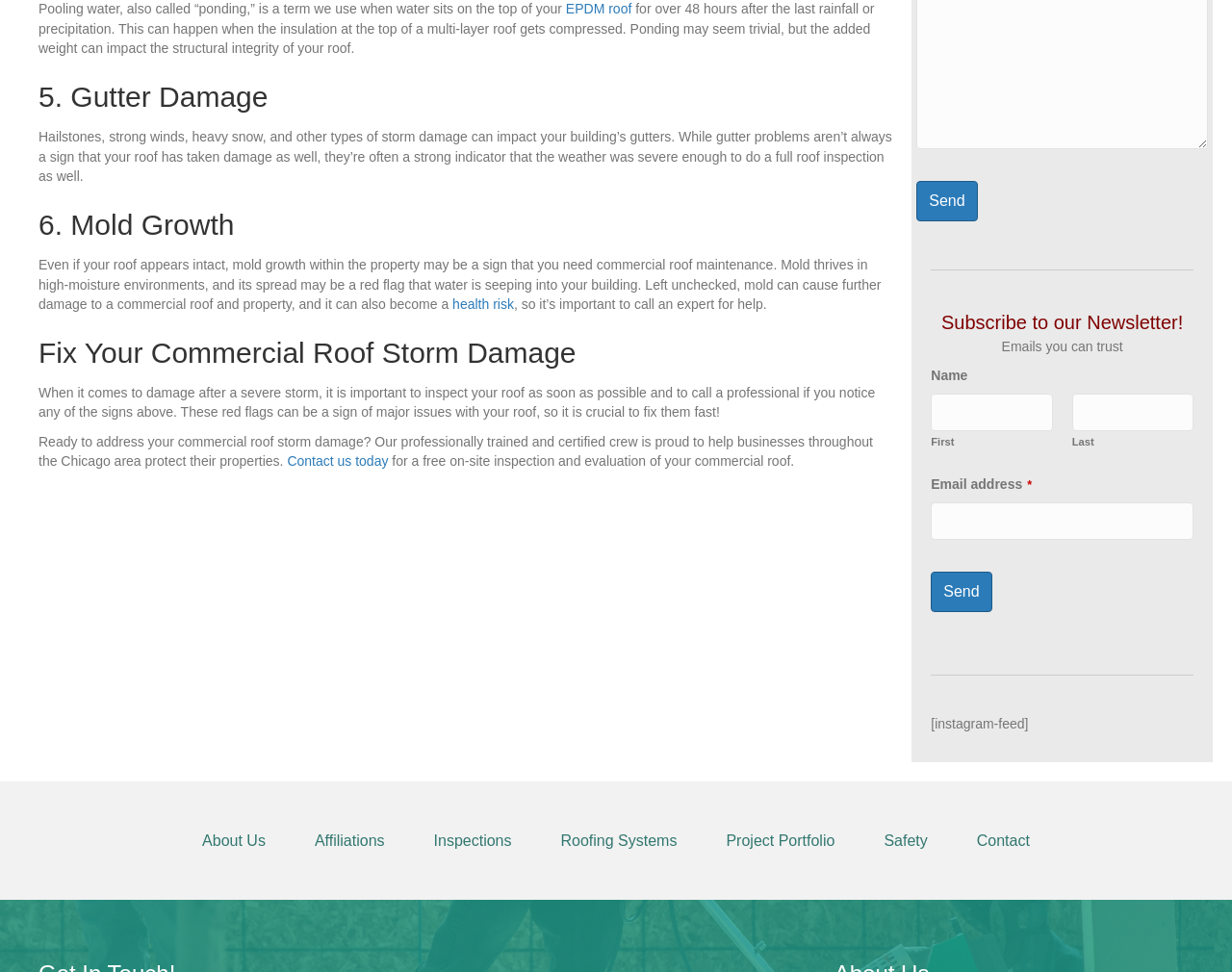Highlight the bounding box coordinates of the element that should be clicked to carry out the following instruction: "Search for something". The coordinates must be given as four float numbers ranging from 0 to 1, i.e., [left, top, right, bottom].

None